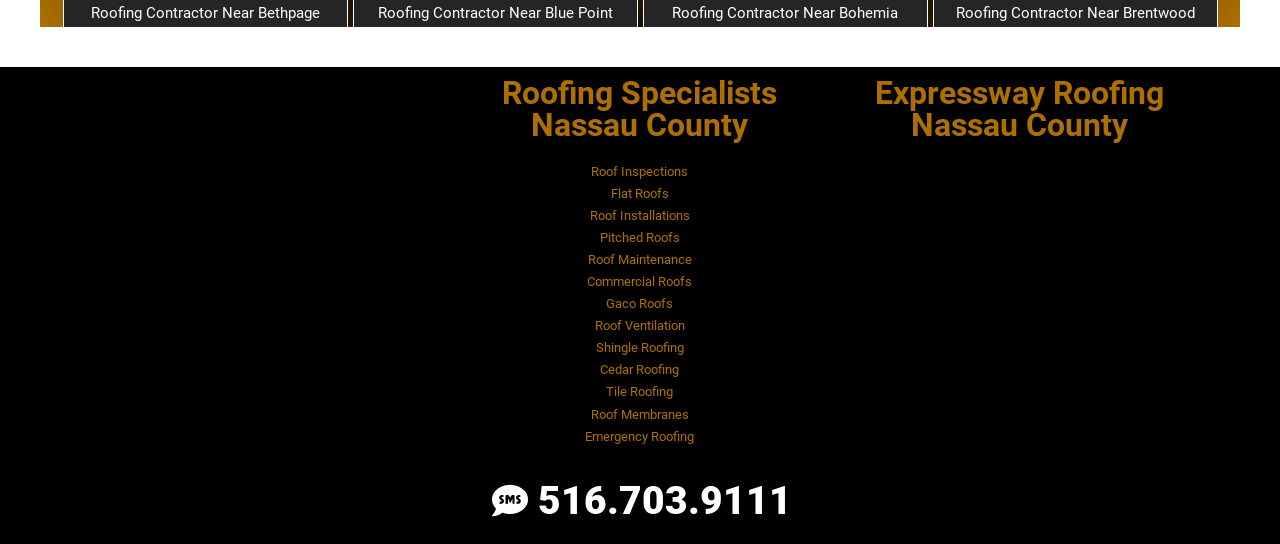Please find the bounding box coordinates of the section that needs to be clicked to achieve this instruction: "Call 516.703.9111".

[0.381, 0.86, 0.619, 0.982]